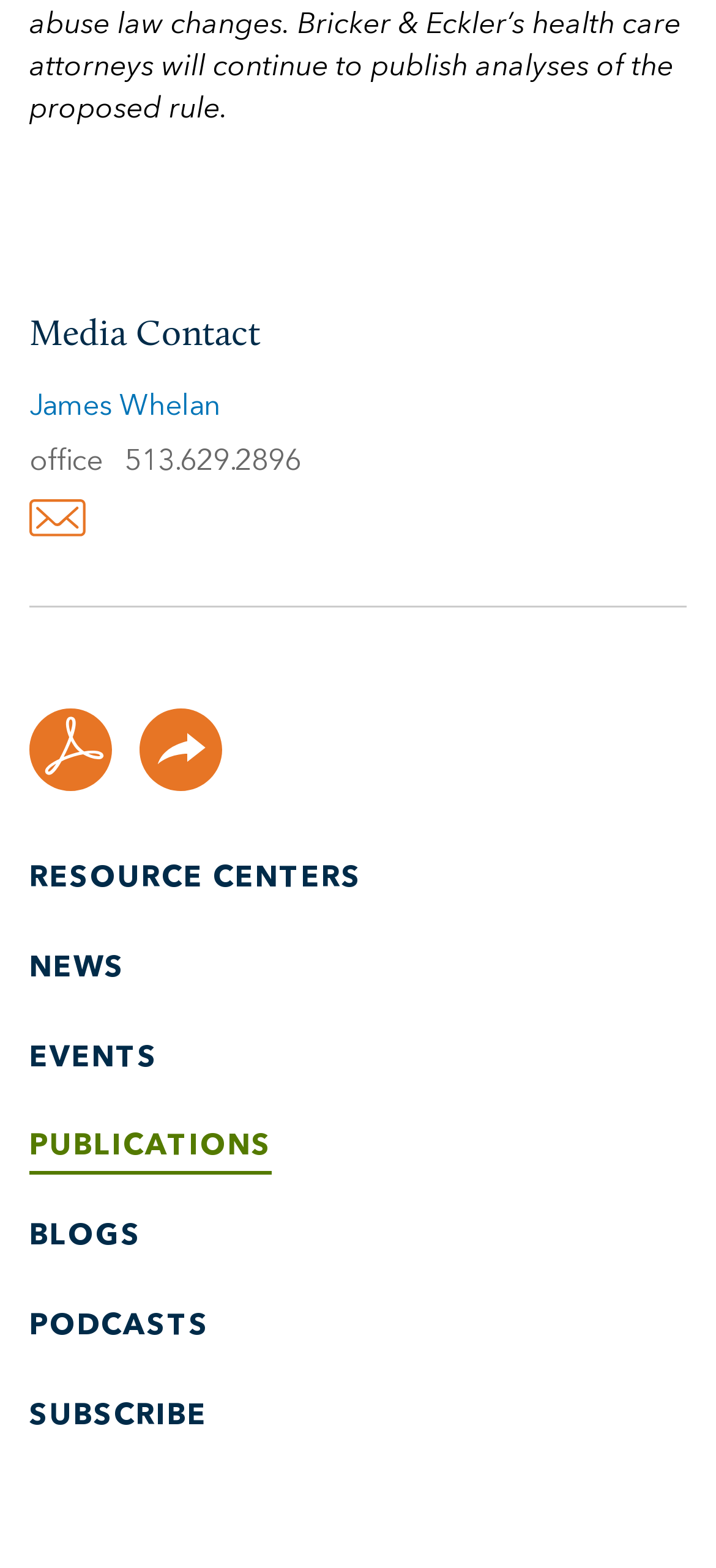Kindly determine the bounding box coordinates of the area that needs to be clicked to fulfill this instruction: "Contact James Whelan".

[0.041, 0.25, 0.308, 0.269]